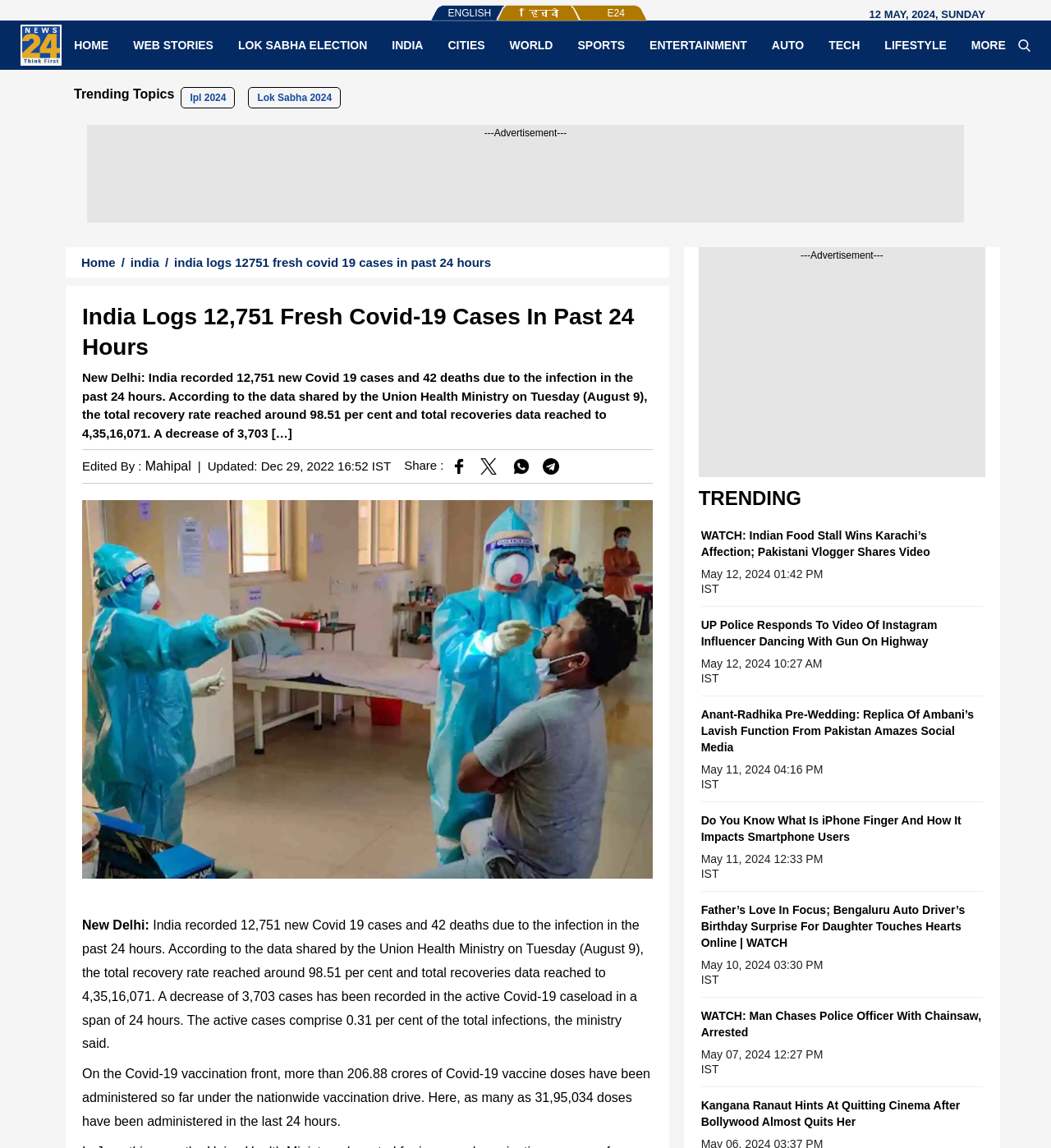How many new Covid-19 cases were recorded in India in the past 24 hours?
Please provide a comprehensive answer based on the information in the image.

I read the main article on the webpage and found the information that India recorded 12,751 new Covid-19 cases in the past 24 hours.